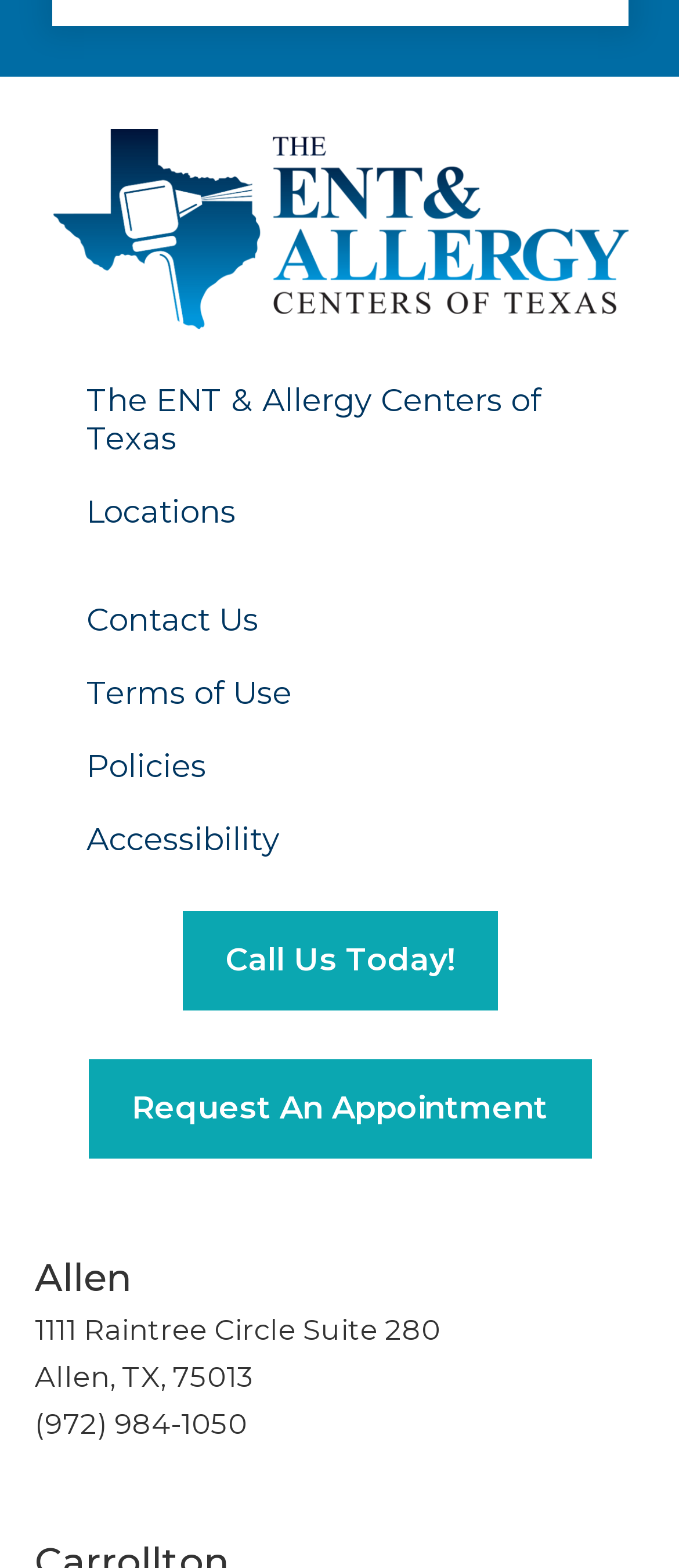What is the zip code of the Allen location?
From the screenshot, supply a one-word or short-phrase answer.

75013